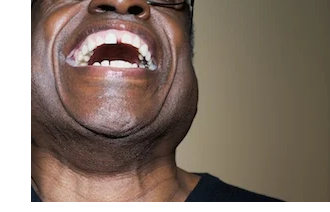What is the purpose of the image?
Based on the screenshot, answer the question with a single word or phrase.

To convey enjoyment and connection